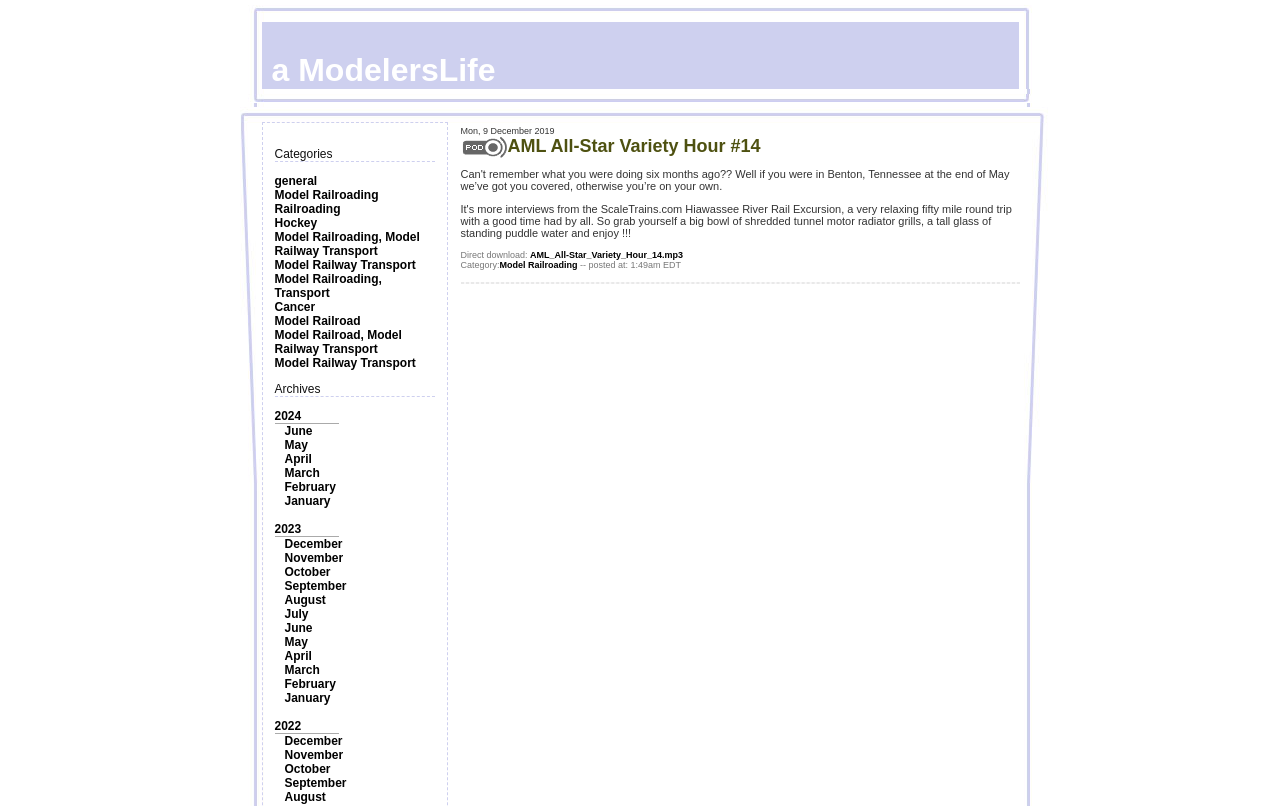Use a single word or phrase to answer this question: 
What is the date of the post?

Mon, 9 December 2019